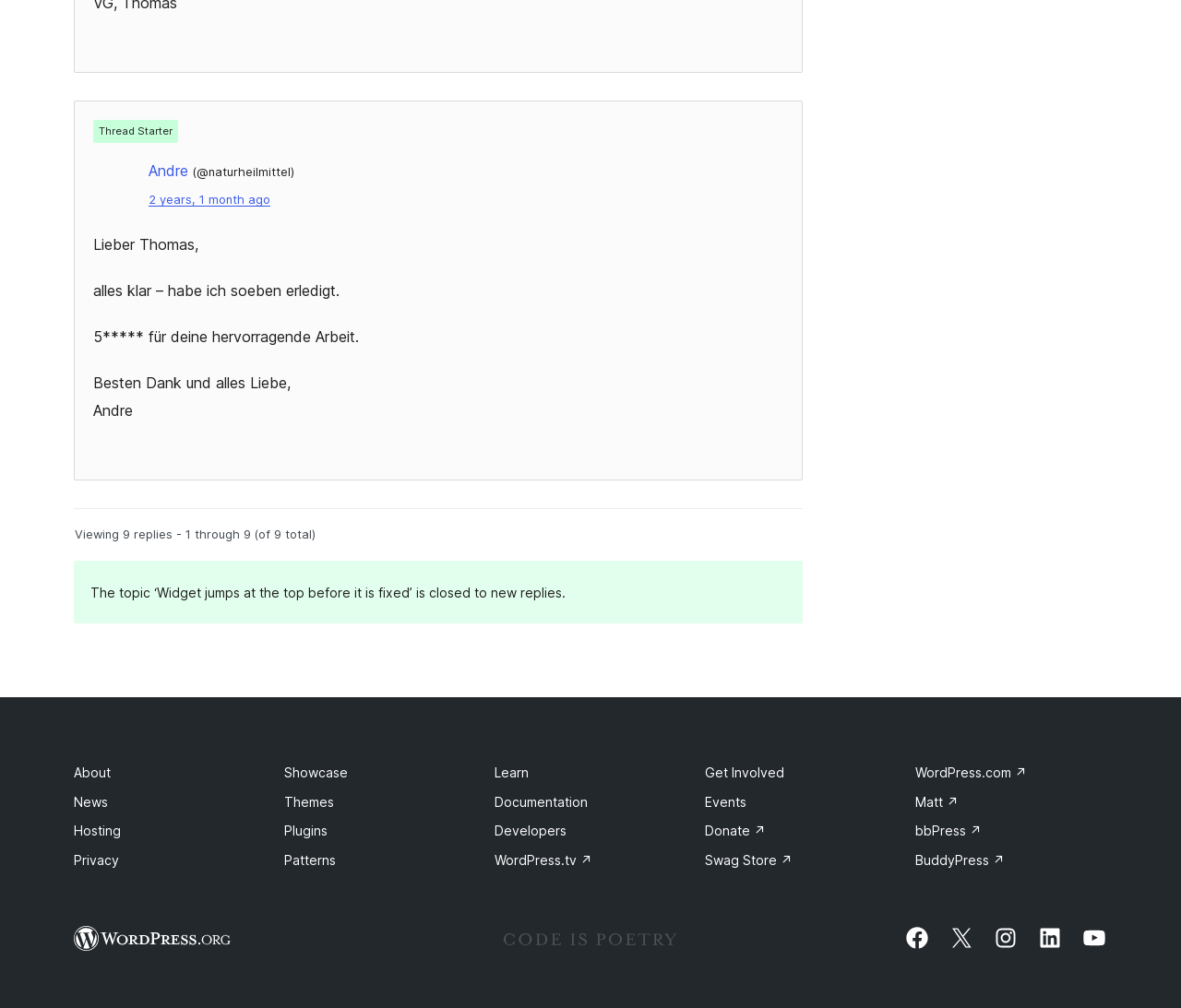Find the bounding box coordinates for the area that must be clicked to perform this action: "View the thread starter's profile".

[0.126, 0.16, 0.159, 0.179]